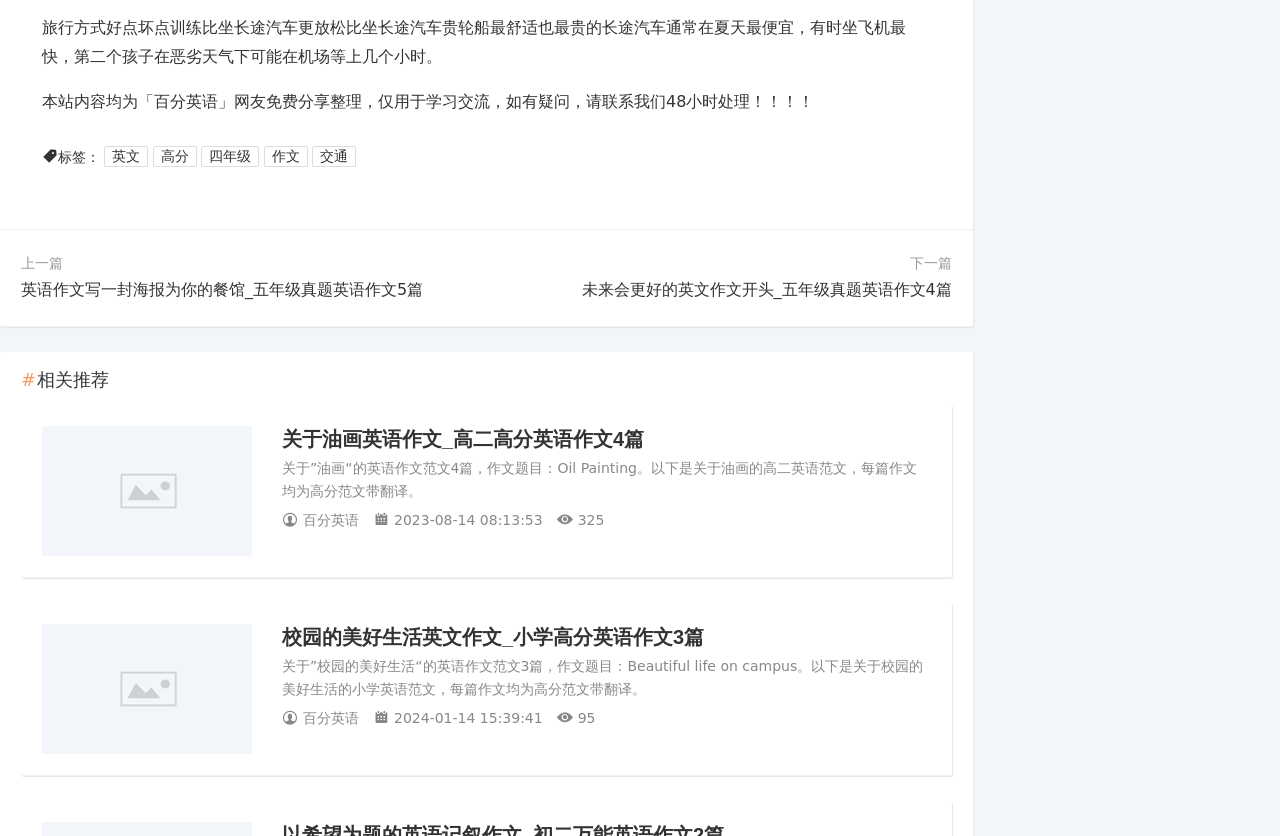Please locate the UI element described by "关于油画英语作文_高二高分英语作文4篇" and provide its bounding box coordinates.

[0.22, 0.479, 0.503, 0.505]